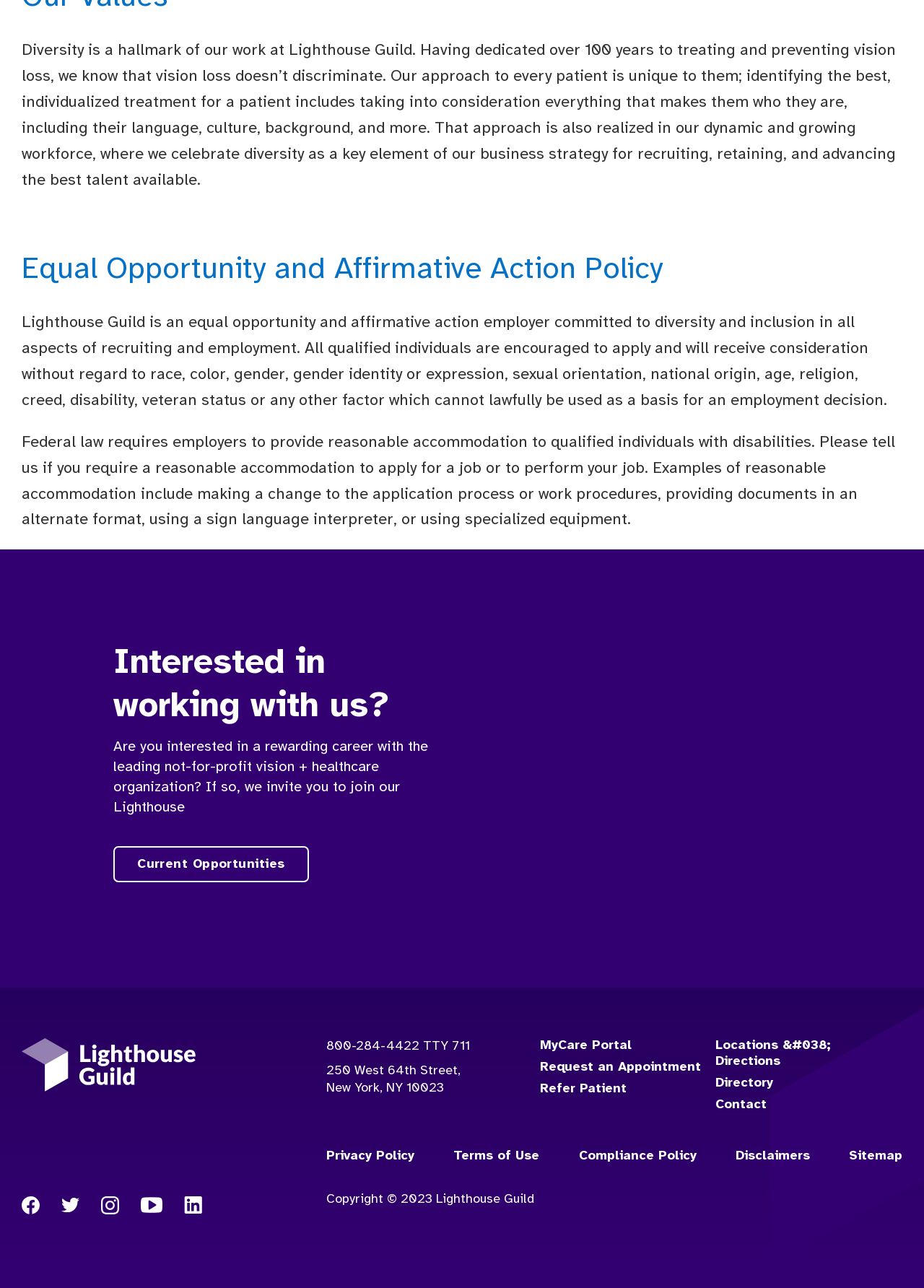Please determine the bounding box coordinates, formatted as (top-left x, top-left y, bottom-right x, bottom-right y), with all values as floating point numbers between 0 and 1. Identify the bounding box of the region described as: Sitemap

[0.919, 0.892, 0.977, 0.904]